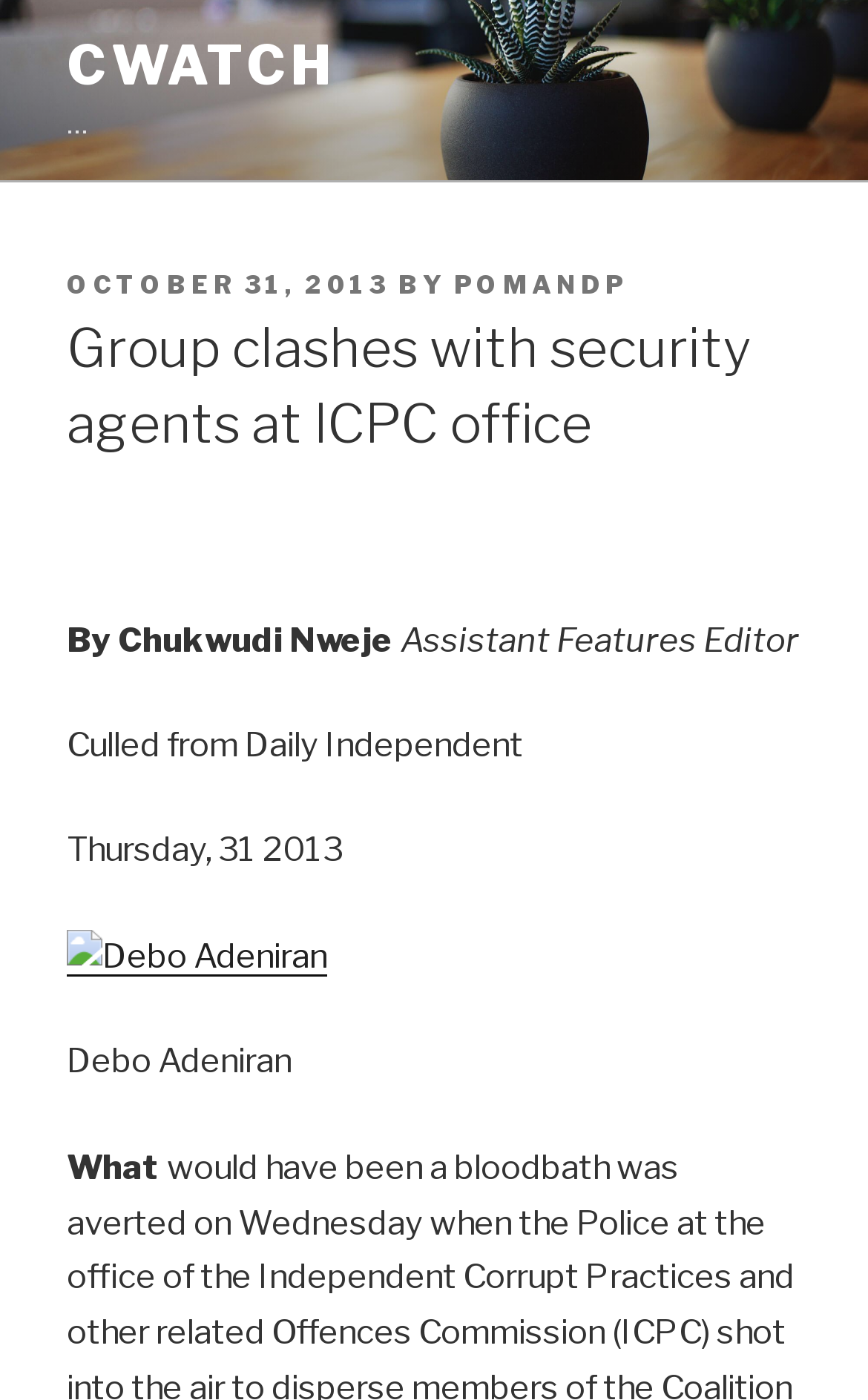Refer to the image and provide an in-depth answer to the question: 
Who is mentioned in the article?

I found the name of the person mentioned in the article by looking at the section below the main heading, where it says 'Debo Adeniran'. This indicates that Debo Adeniran is mentioned in the article.